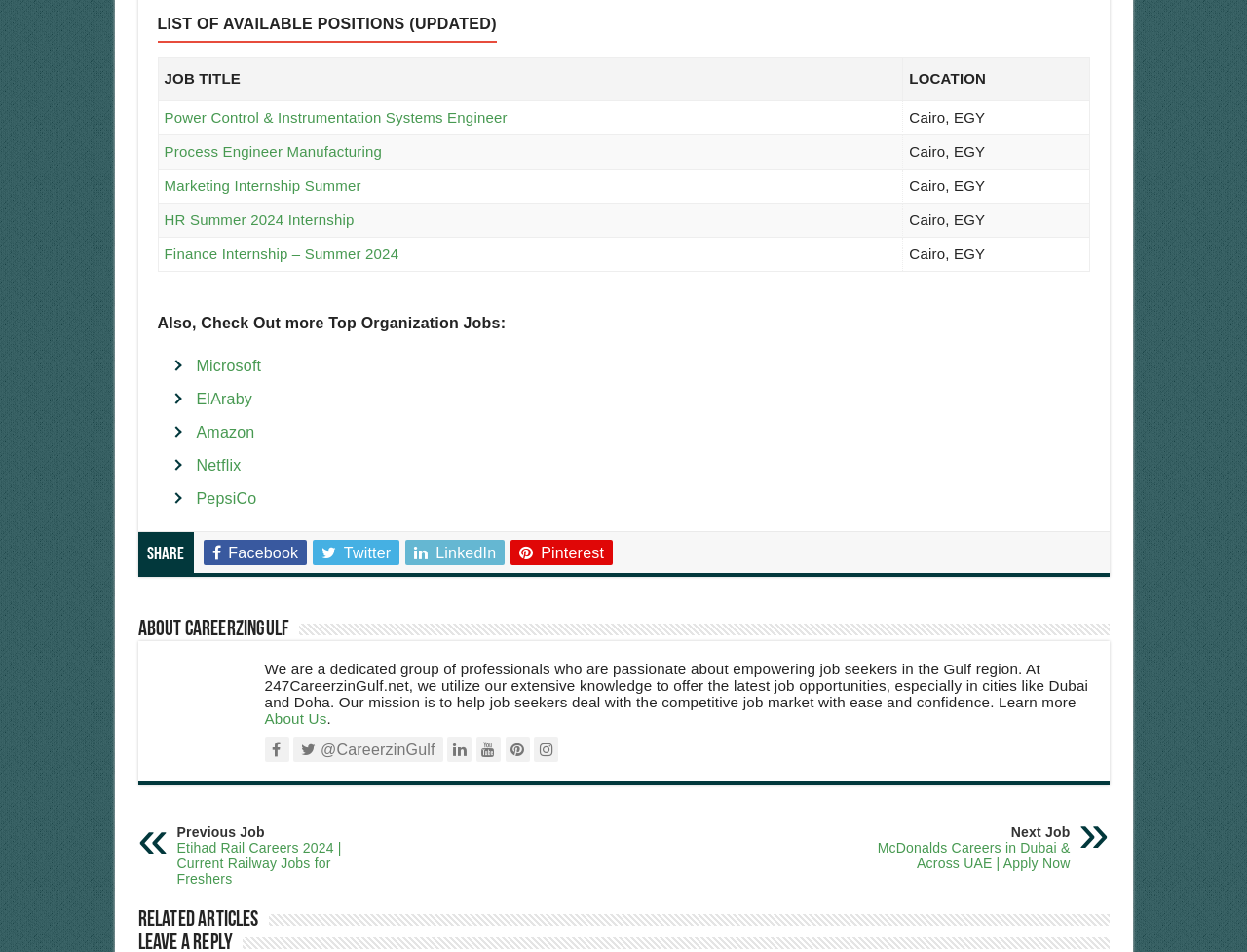How many job listings are displayed on this webpage?
Answer with a single word or phrase by referring to the visual content.

5